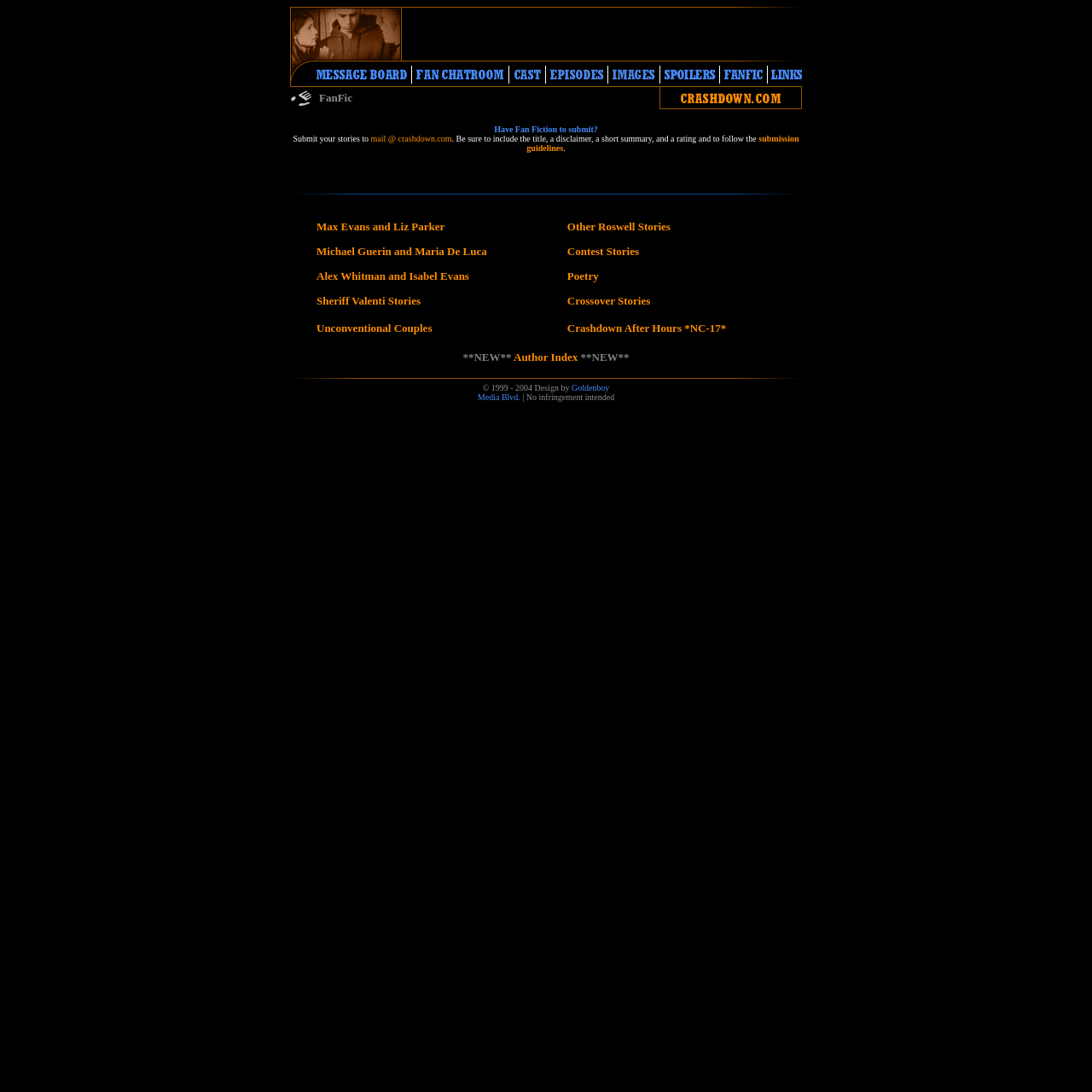Locate the bounding box coordinates of the element you need to click to accomplish the task described by this instruction: "View other exams".

None